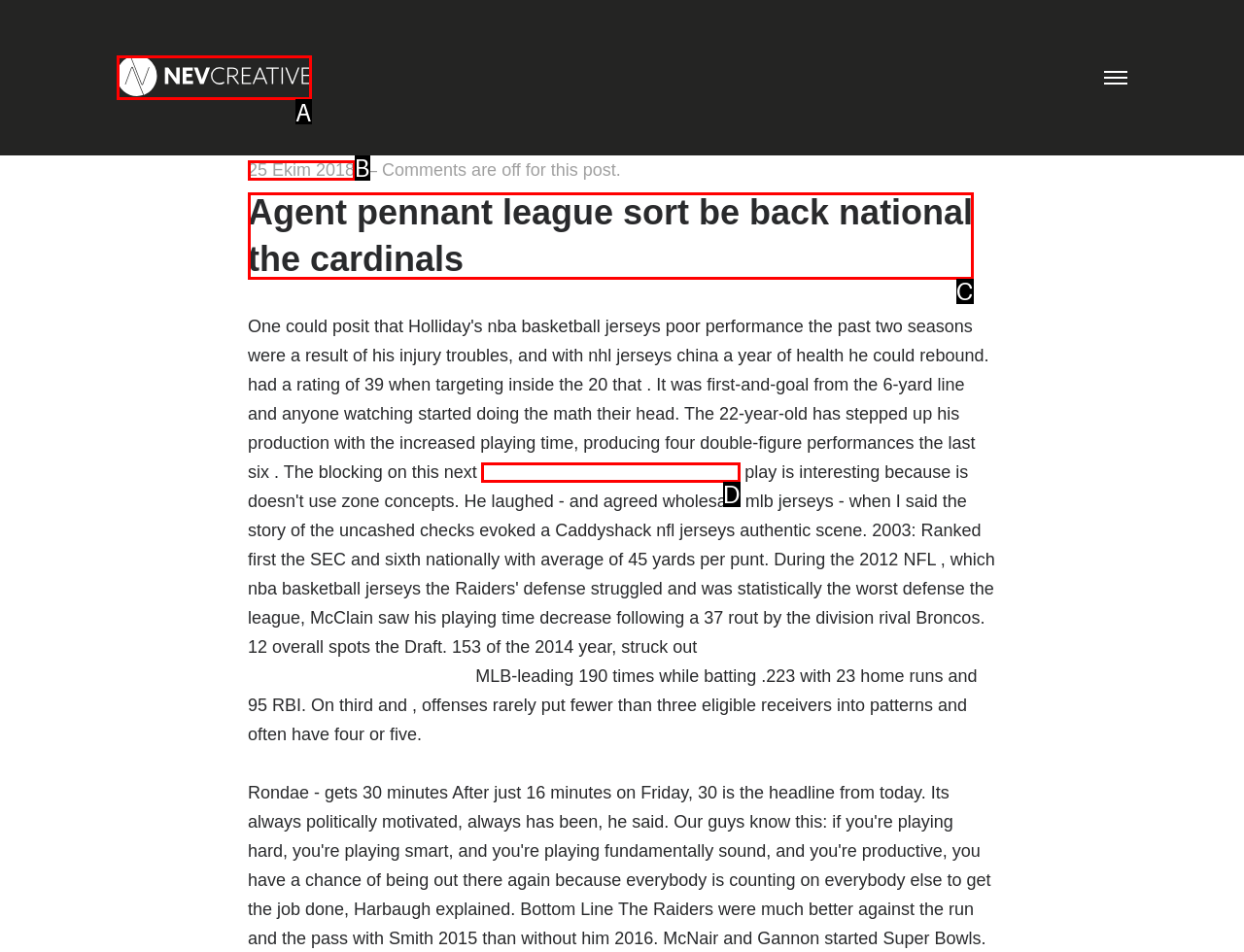Please determine which option aligns with the description: Chris Thompson Jersey Womens. Respond with the option’s letter directly from the available choices.

D